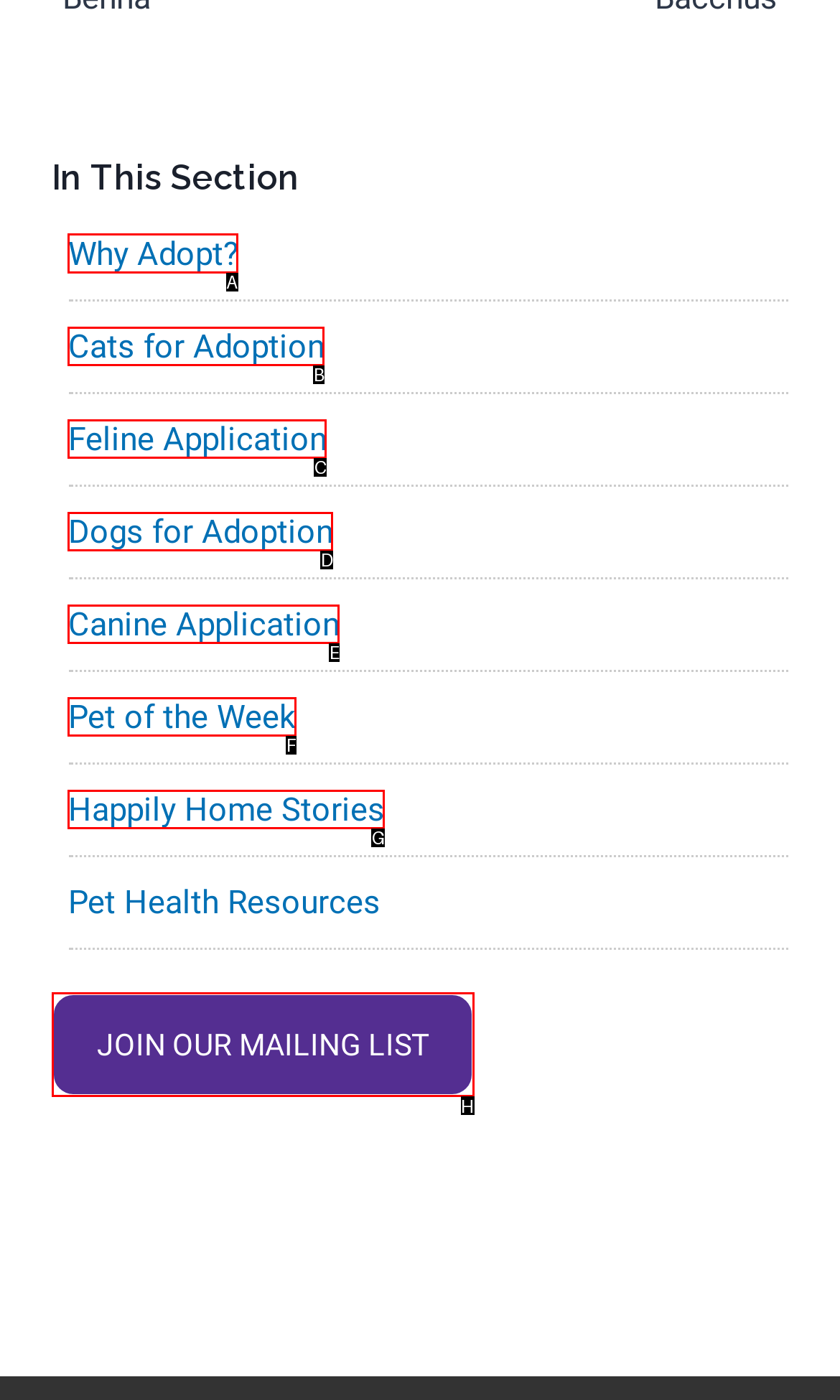Select the correct option from the given choices to perform this task: Learn about why adopt a pet. Provide the letter of that option.

A